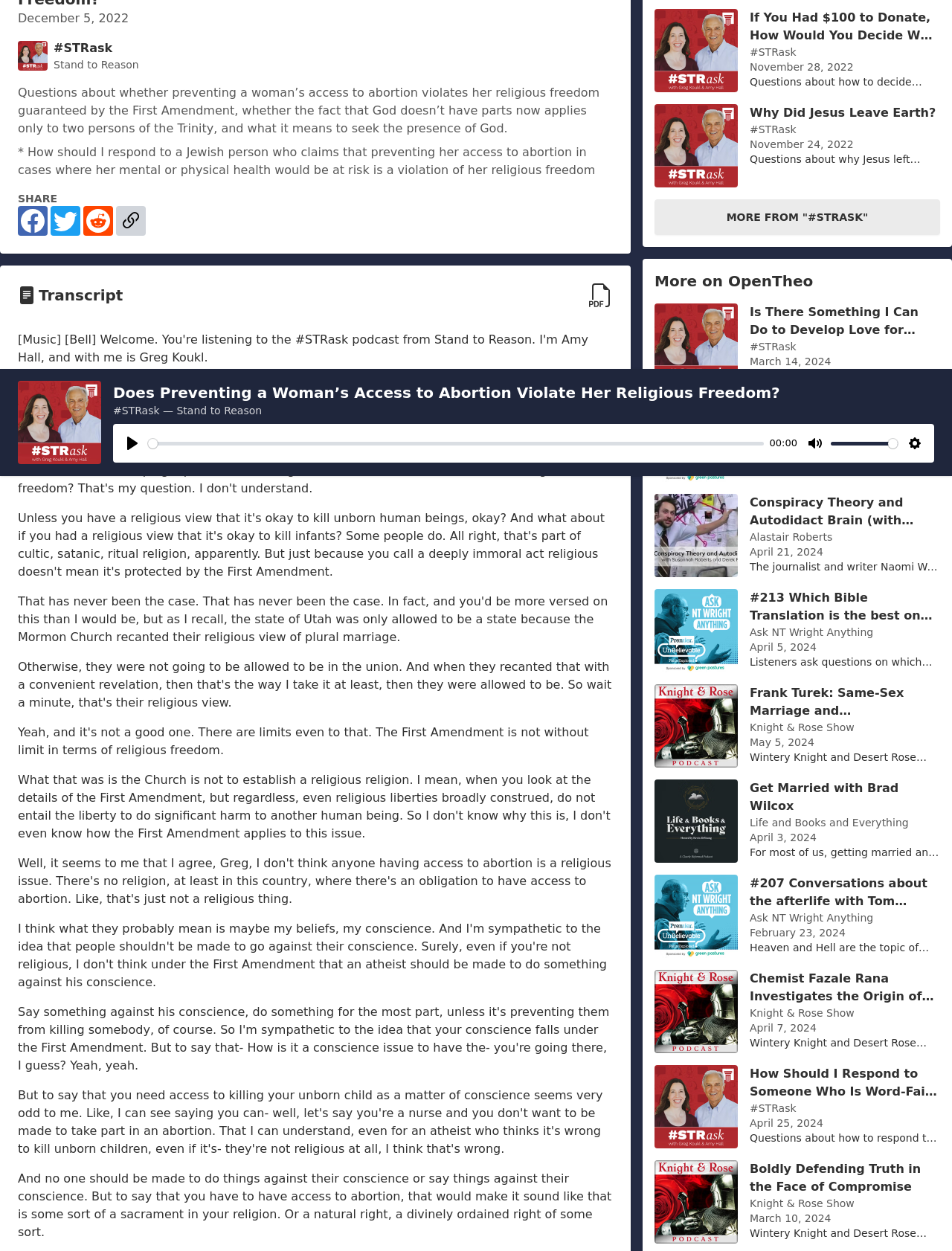Identify the bounding box coordinates for the UI element described as follows: "More From "#STRask"". Ensure the coordinates are four float numbers between 0 and 1, formatted as [left, top, right, bottom].

[0.688, 0.159, 0.988, 0.188]